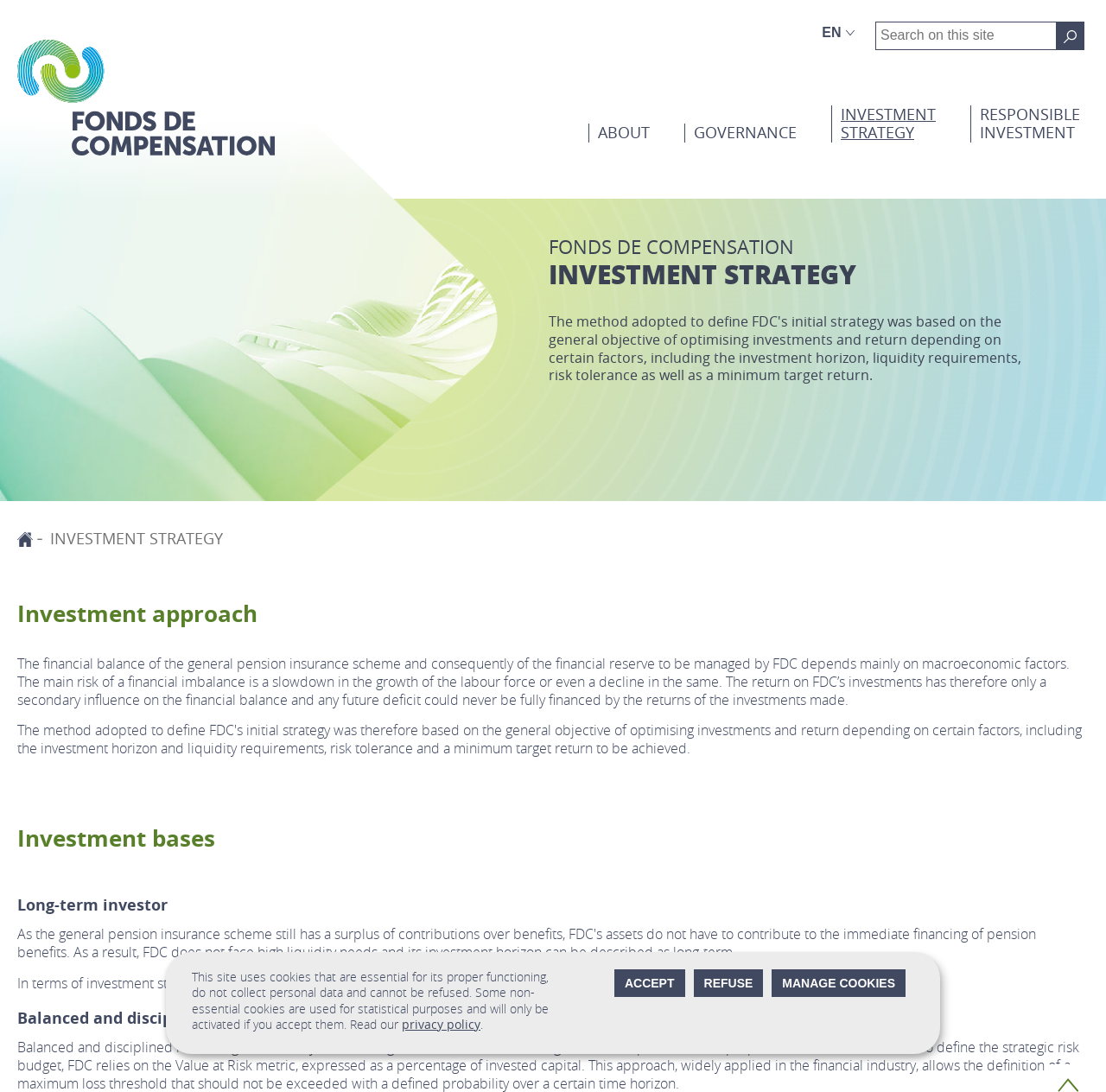Highlight the bounding box coordinates of the element you need to click to perform the following instruction: "View Fonds de compensation - Luxembourg."

[0.016, 0.036, 0.248, 0.142]